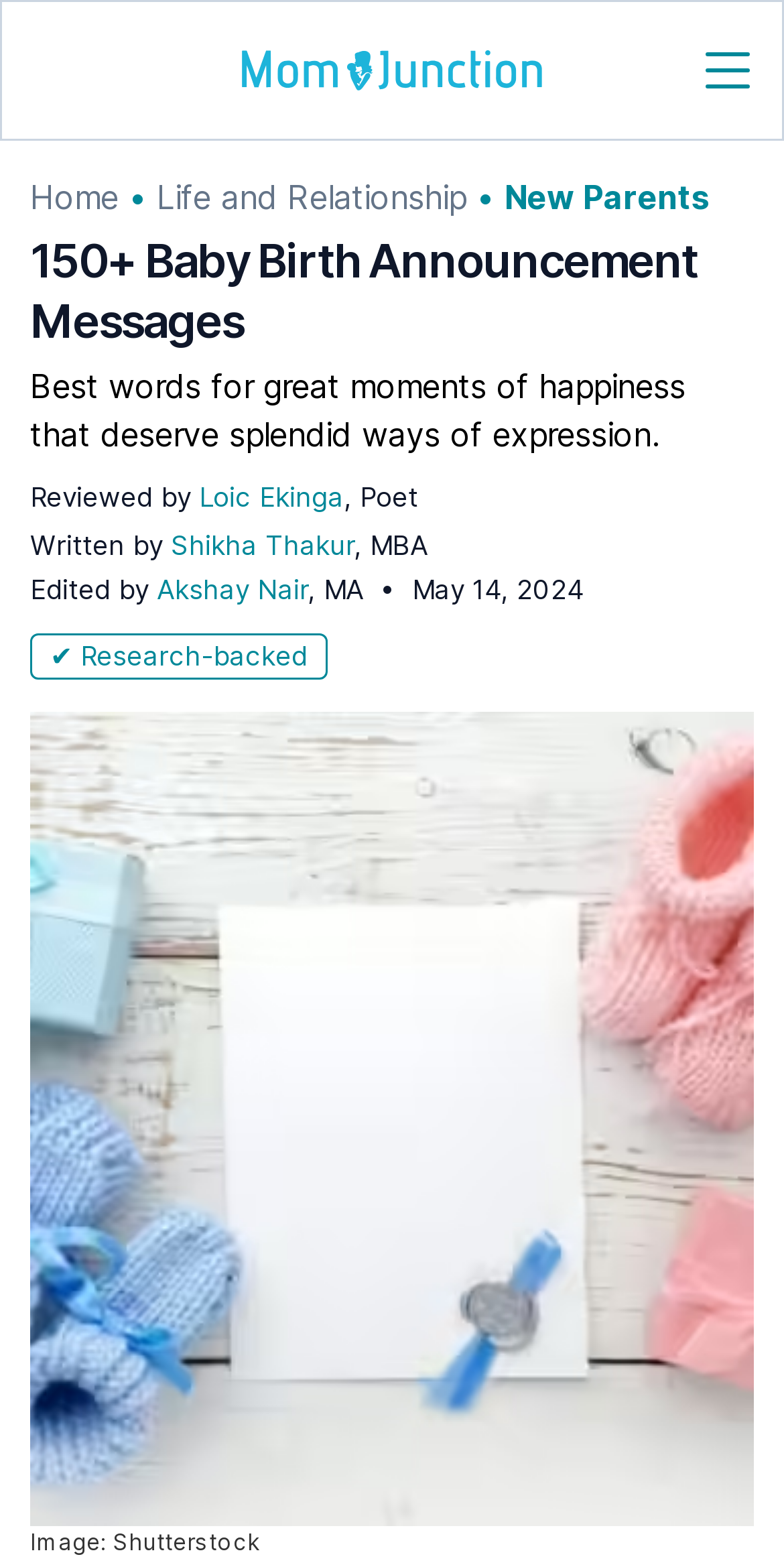How many categories are listed in the header?
From the screenshot, provide a brief answer in one word or phrase.

3